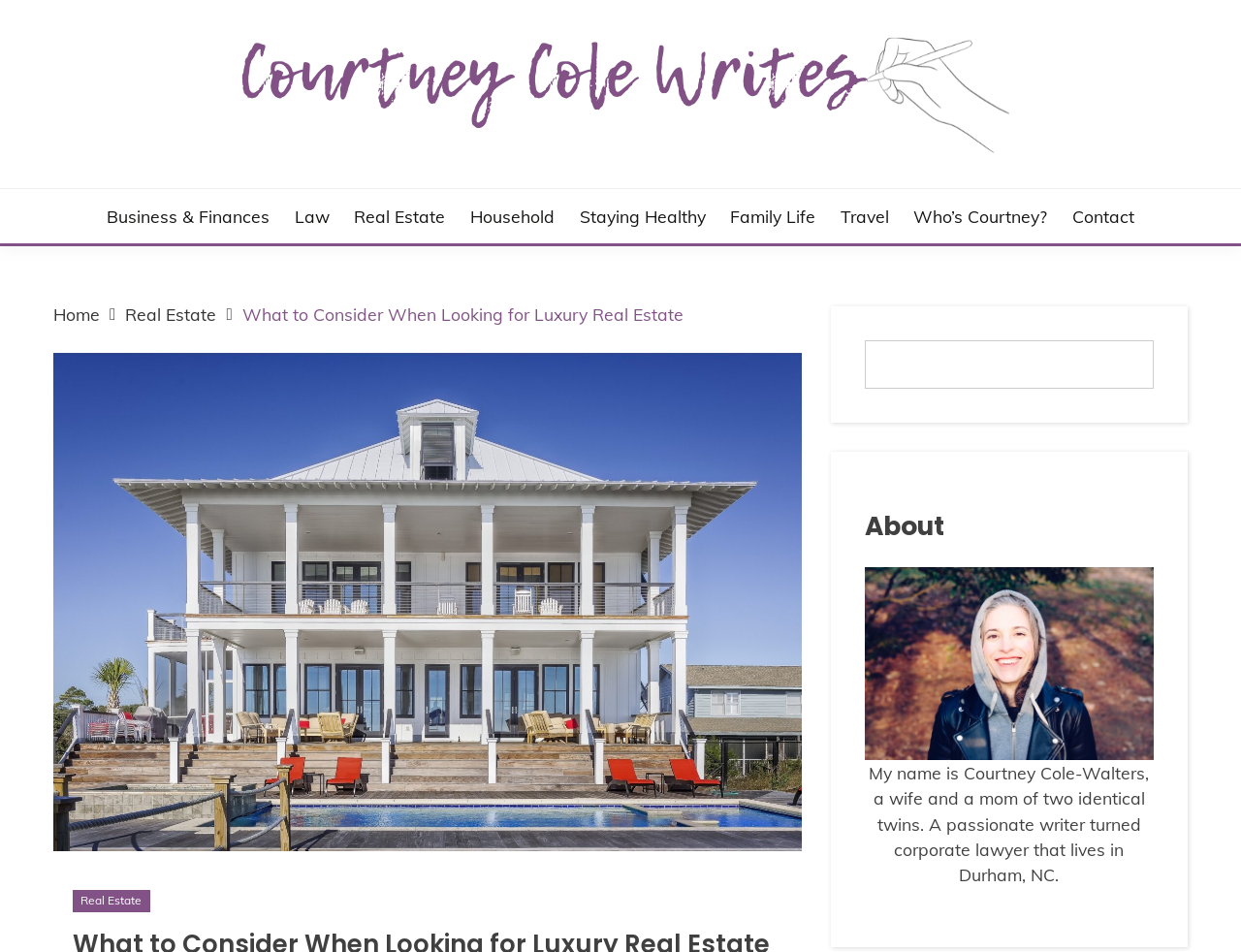Elaborate on the information and visuals displayed on the webpage.

The webpage is about luxury real estate, specifically what to consider when looking for a luxury home to purchase. At the top left, there is a logo of "Courtney Cole Writes" with a link to the website's homepage. Next to the logo, there is a navigation menu with links to various categories, including "Business & Finances", "Law", "Real Estate", "Household", "Staying Healthy", "Family Life", "Travel", "Who's Courtney?", and "Contact".

Below the navigation menu, there is a breadcrumb navigation section that shows the current page's location, with links to "Home", "Real Estate", and the current page "What to Consider When Looking for Luxury Real Estate". 

On the left side of the page, there is a large image related to real estate, taking up most of the vertical space. At the bottom left of the image, there is a link to "Real Estate". 

On the right side of the page, there is a search box that allows users to search for content on the website. Above the search box, there is a heading that says "About". Below the search box, there is a brief bio of the author, Courtney Cole-Walters, which describes her as a wife, mom, writer, and corporate lawyer living in Durham, NC.